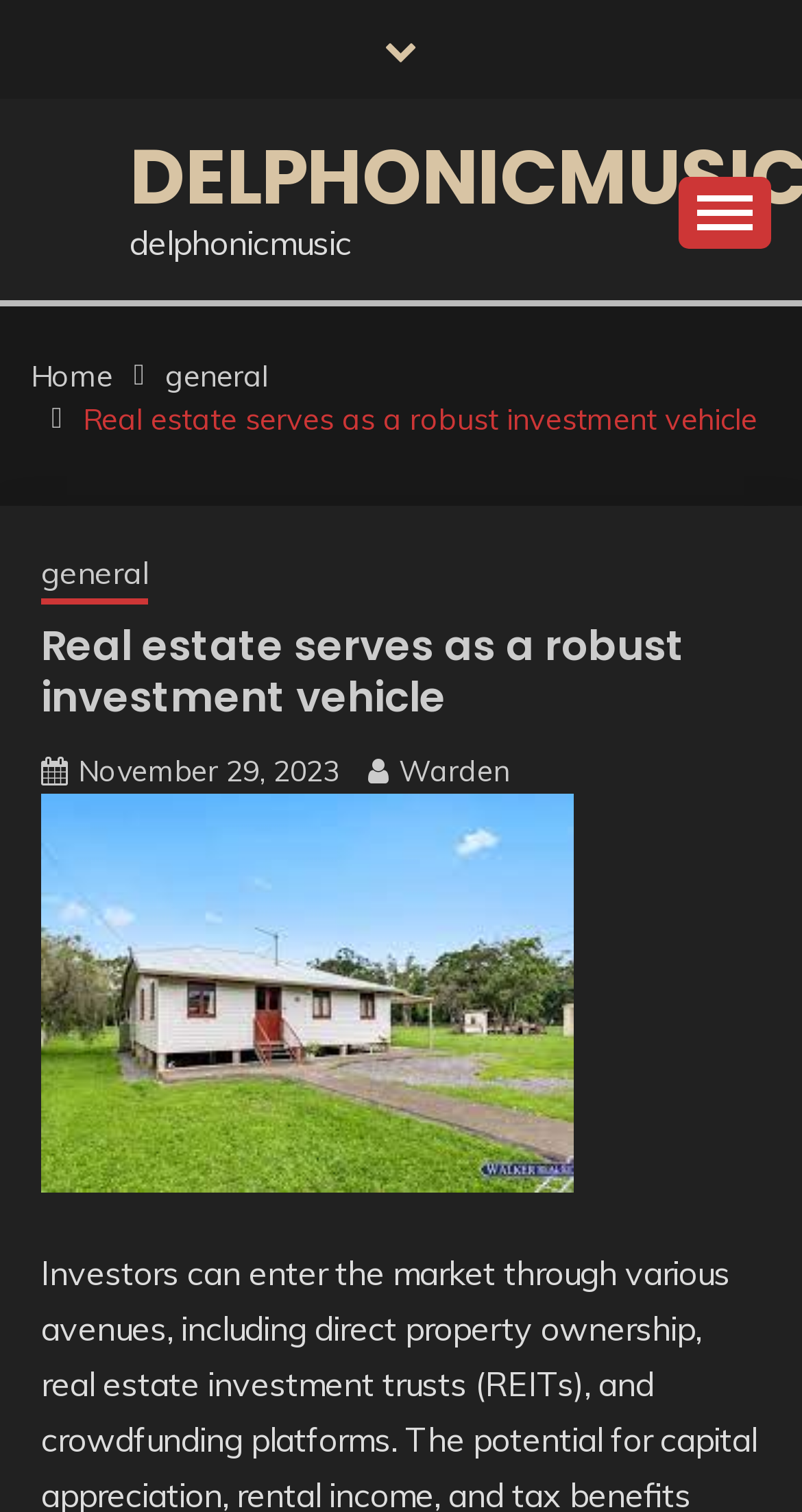Provide the bounding box coordinates for the UI element that is described as: "parent_node: Skip to content".

[0.813, 0.815, 0.931, 0.87]